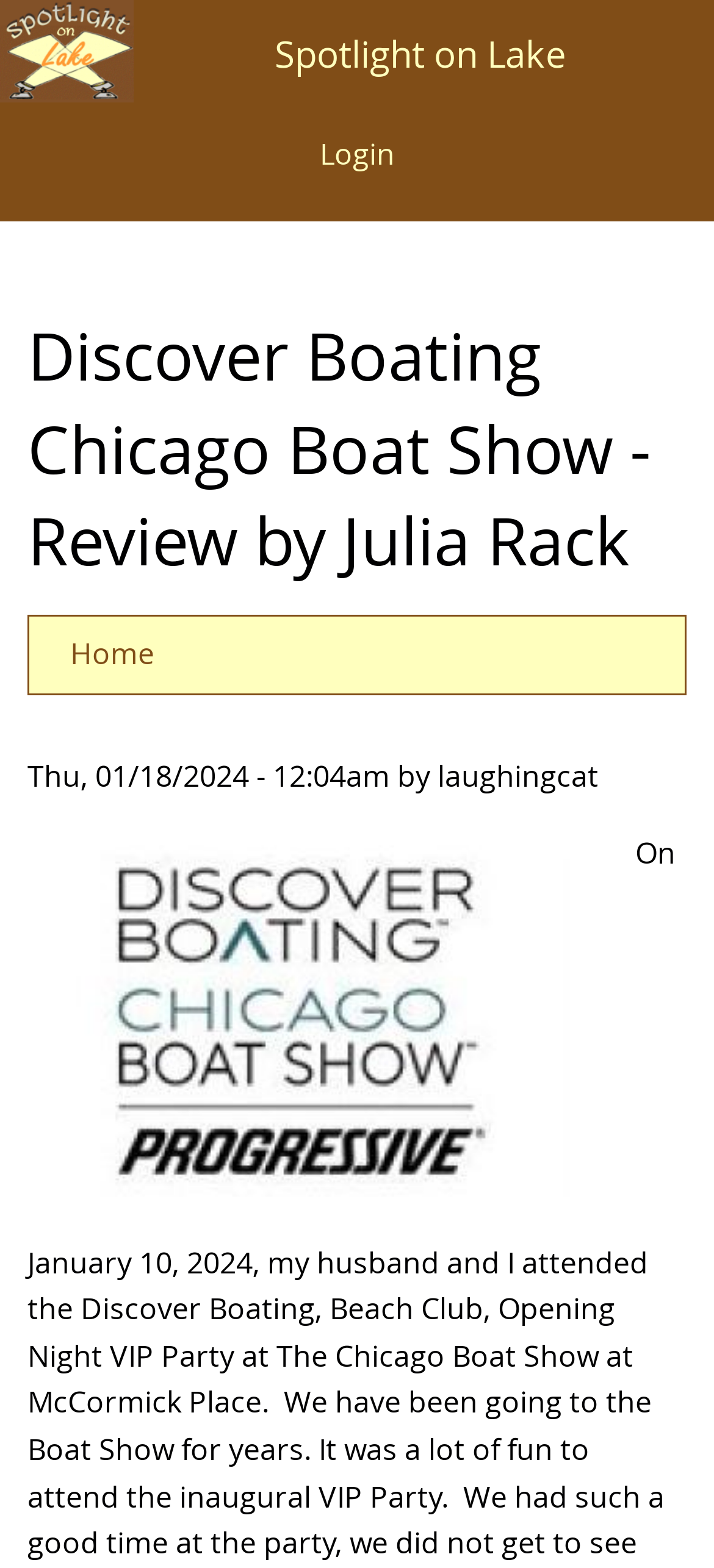Provide a thorough summary of the webpage.

The webpage is a review of the Discover Boating Chicago Boat Show, written by Julia Rack. At the top left corner, there is a link to skip to the main content. Above the main content, there is a site header banner that spans the entire width of the page. Within the banner, there are two links: "Home Spotlight on Lake" on the left, accompanied by a small "Home" icon, and "Login" on the right.

Below the banner, the main title "Discover Boating Chicago Boat Show - Review by Julia Rack" is prominently displayed. Underneath the title, there is a navigation section labeled "Website Orientation" that takes up most of the page width.

At the bottom of the page, there is a footer section that contains a link to the "Home" page and a static text that reads "Thu, 01/18/2024 - 12:04am by laughingcat", indicating the date and author of the review.